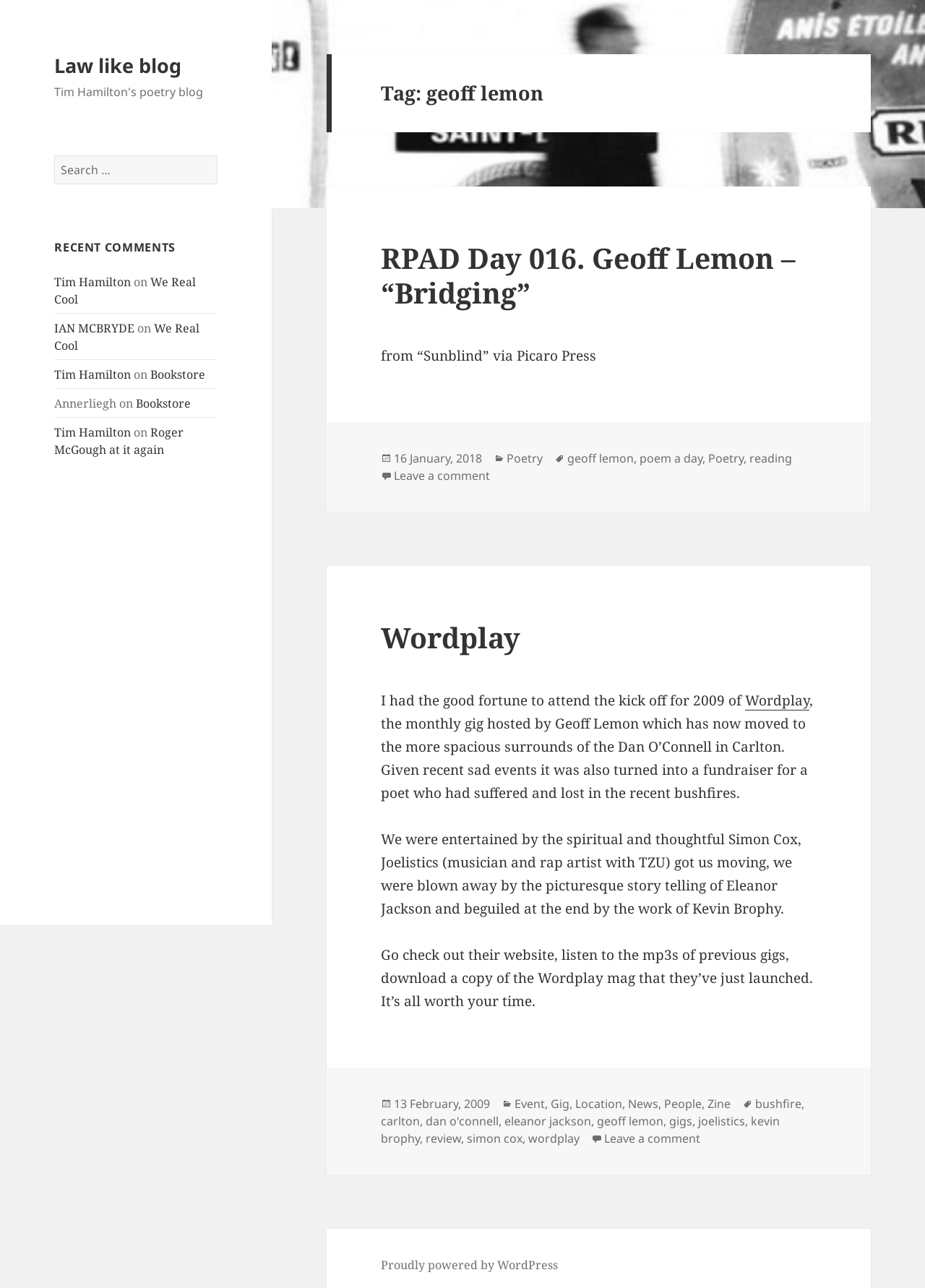Identify the bounding box coordinates of the specific part of the webpage to click to complete this instruction: "Check the Wordplay event".

[0.412, 0.482, 0.882, 0.509]